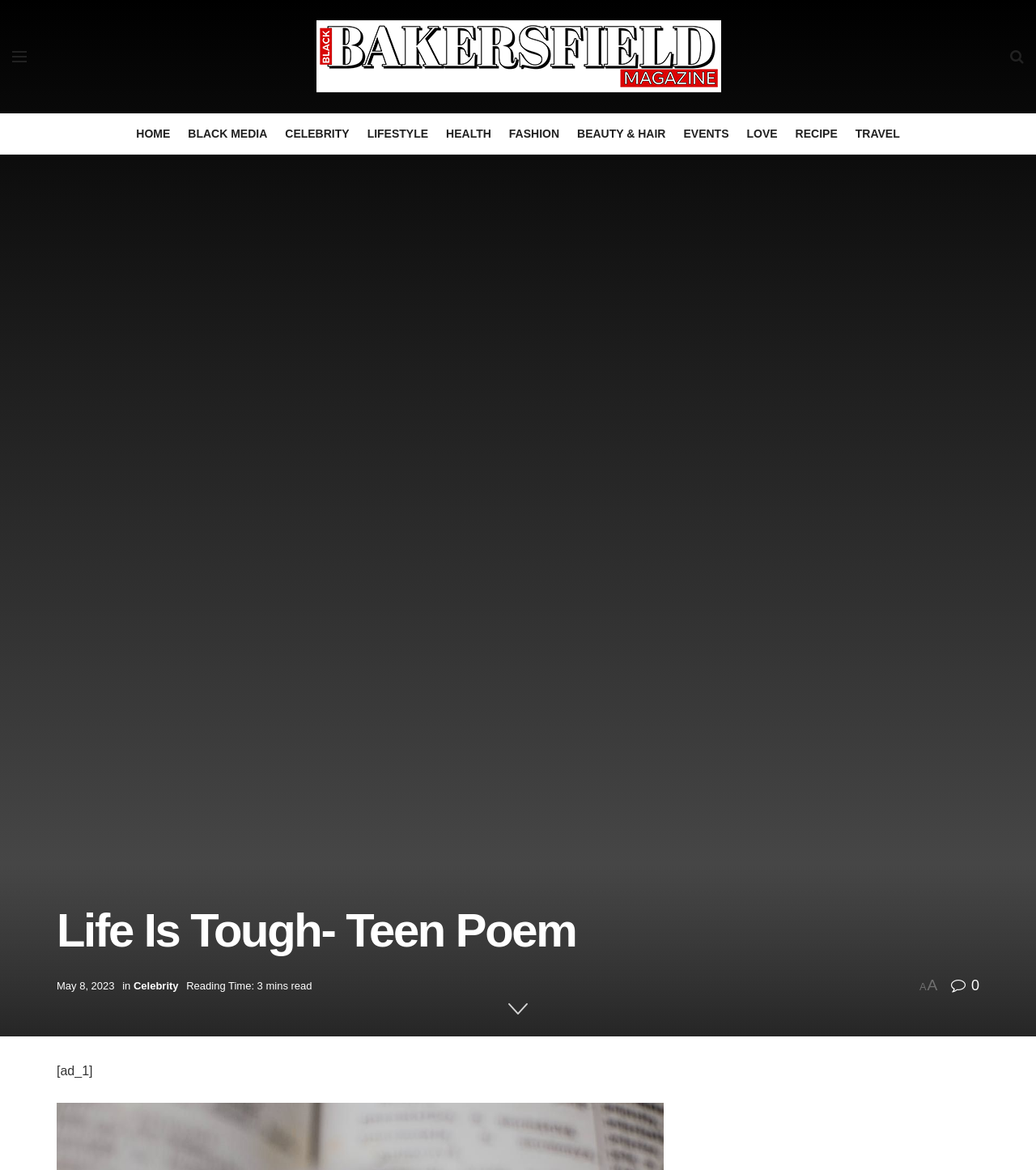Extract the bounding box coordinates for the UI element described by the text: "Celebrity". The coordinates should be in the form of [left, top, right, bottom] with values between 0 and 1.

[0.129, 0.837, 0.172, 0.847]